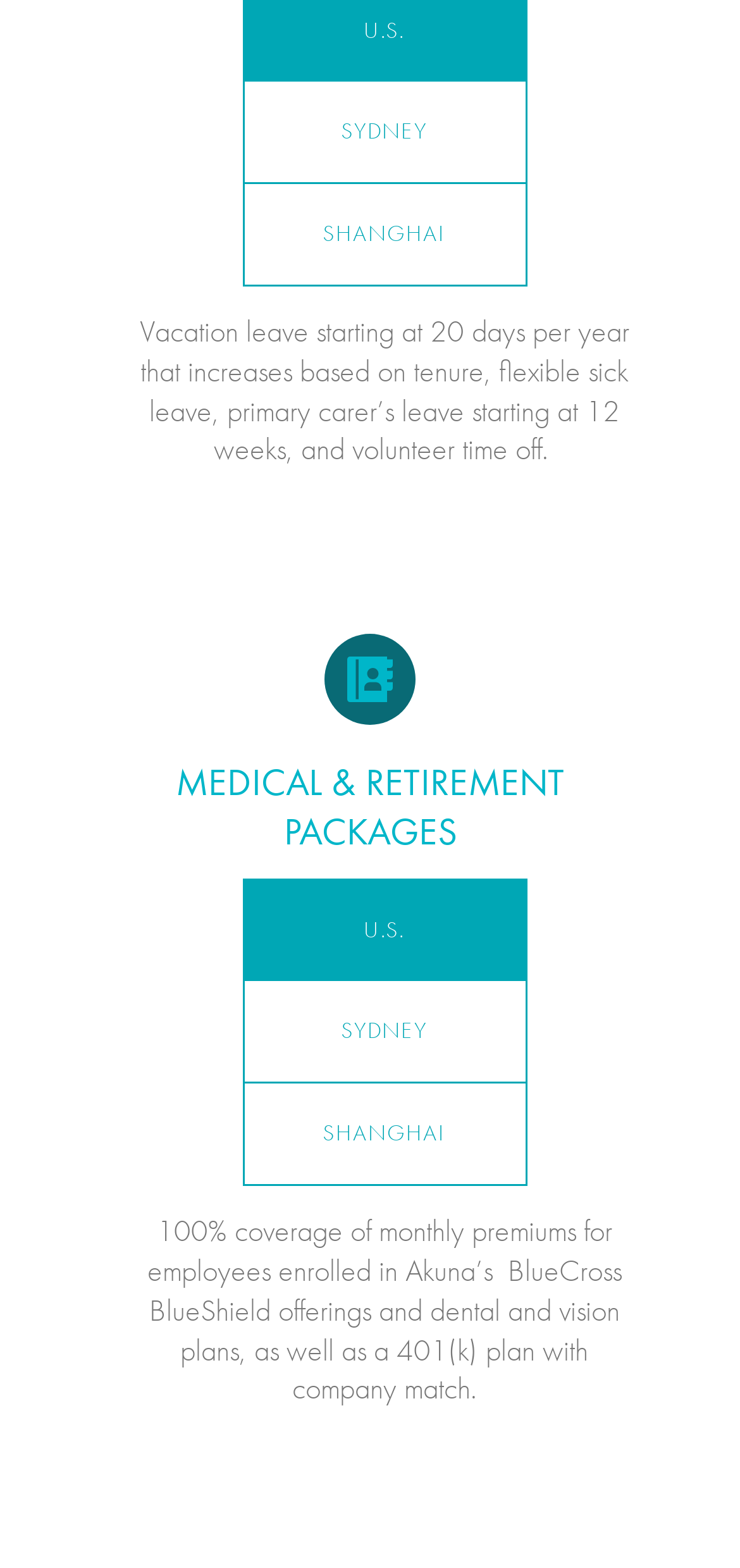How many weeks of primary carer's leave are offered?
Give a thorough and detailed response to the question.

I found this information in the StaticText element that mentions 'primary carer’s leave starting at 12 weeks'.